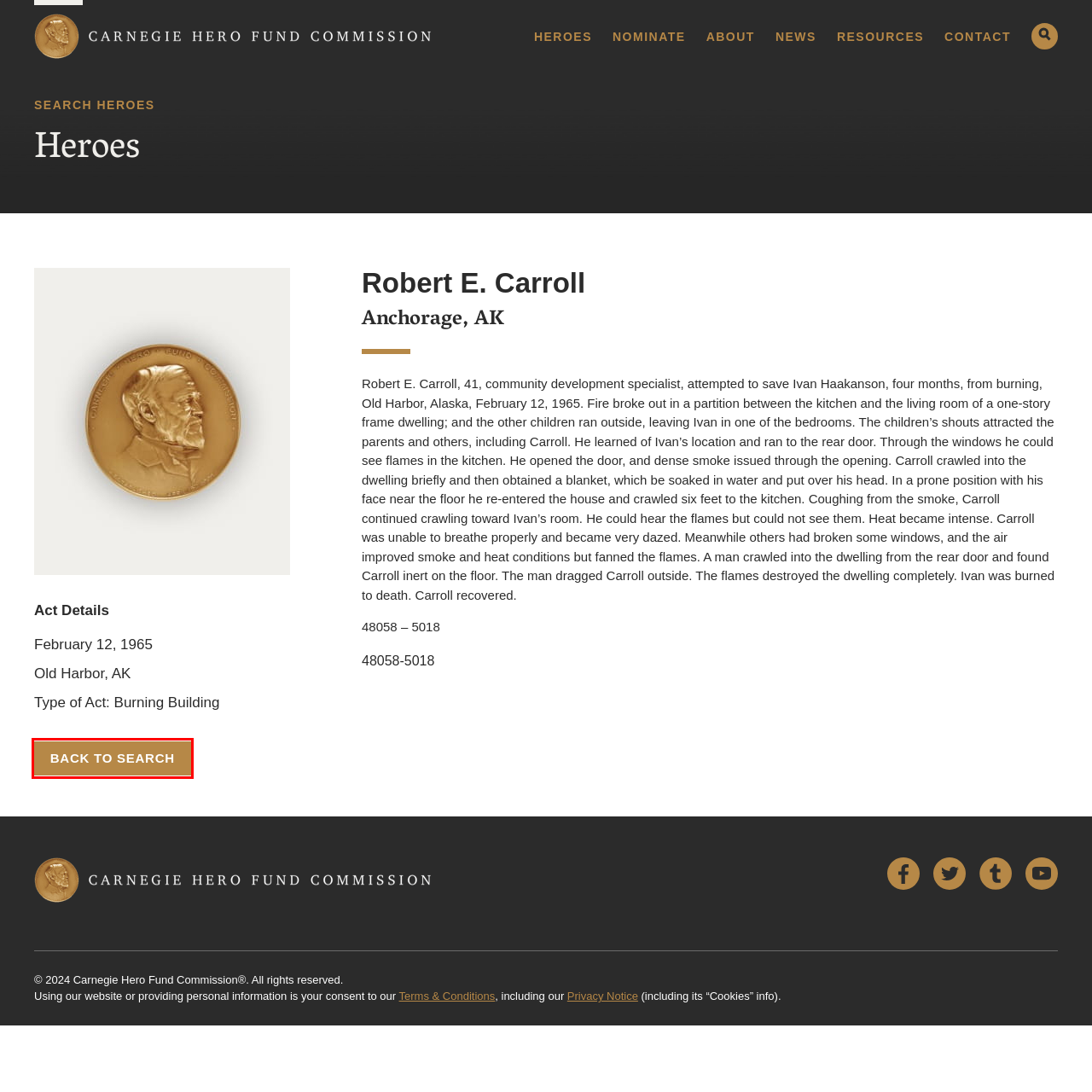You have a screenshot of a webpage with a red rectangle bounding box around an element. Identify the best matching webpage description for the new page that appears after clicking the element in the bounding box. The descriptions are:
A. A New Century of Heroes – Carnegie Hero Fund Commission
B. Mission – Carnegie Hero Fund Commission
C. Terms & Conditions – Carnegie Hero Fund Commission
D. Search Heroes – Carnegie Hero Fund Commission
E. Carnegie Hero Fund Commission
F. News – Carnegie Hero Fund Commission
G. Latest Award Announcements – Carnegie Hero Fund Commission
H. Award Consideration Process – Carnegie Hero Fund Commission

D